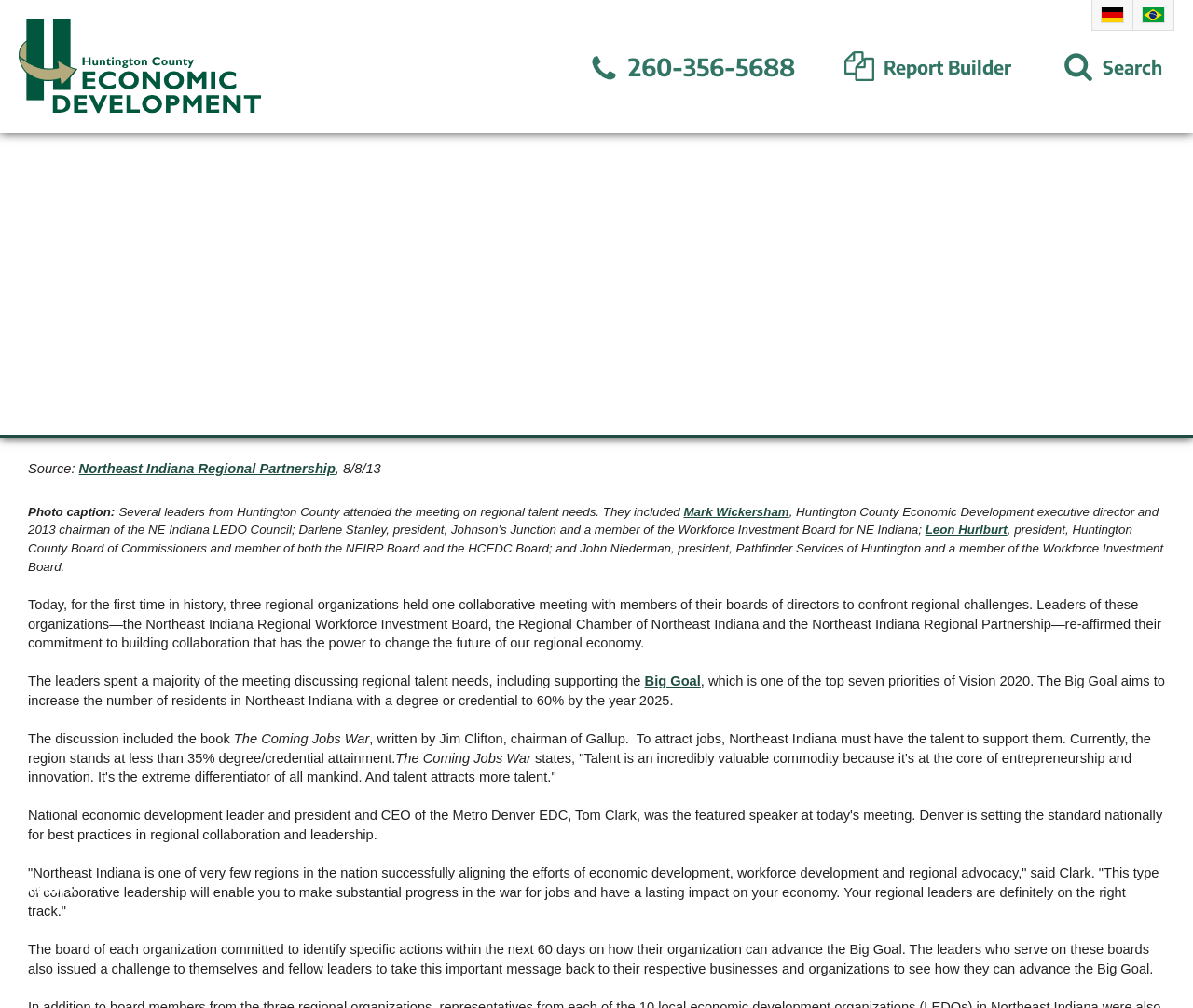Analyze the image and answer the question with as much detail as possible: 
What is the current degree/credential attainment rate in Northeast Indiana?

I found the answer by reading the text that mentions the current degree/credential attainment rate in Northeast Indiana, which is less than 35%.